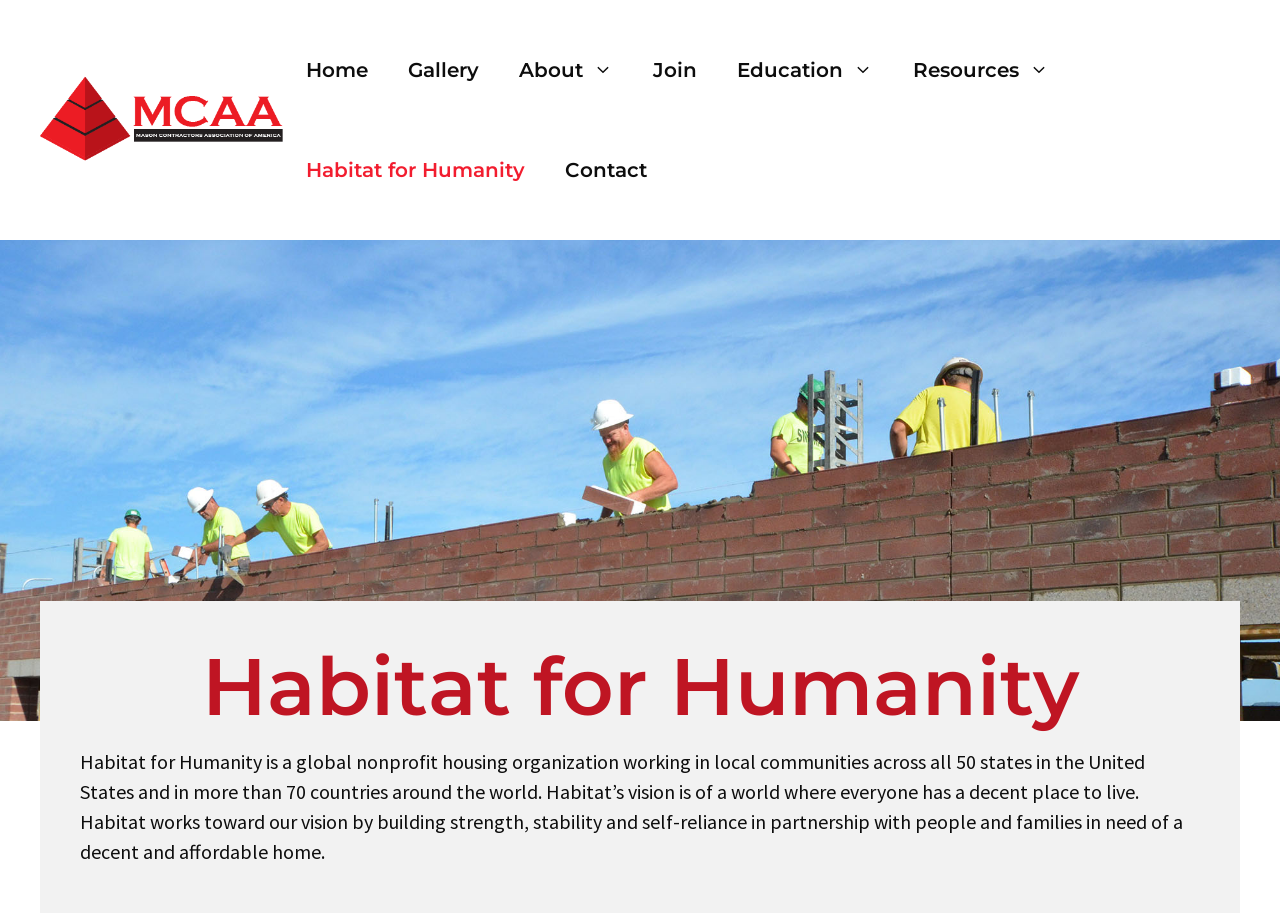What is the bounding box coordinate of the 'Home' link?
Carefully analyze the image and provide a detailed answer to the question.

I found the answer by looking at the navigation element and its child link elements. The 'Home' link has a bounding box coordinate of [0.223, 0.022, 0.303, 0.131].